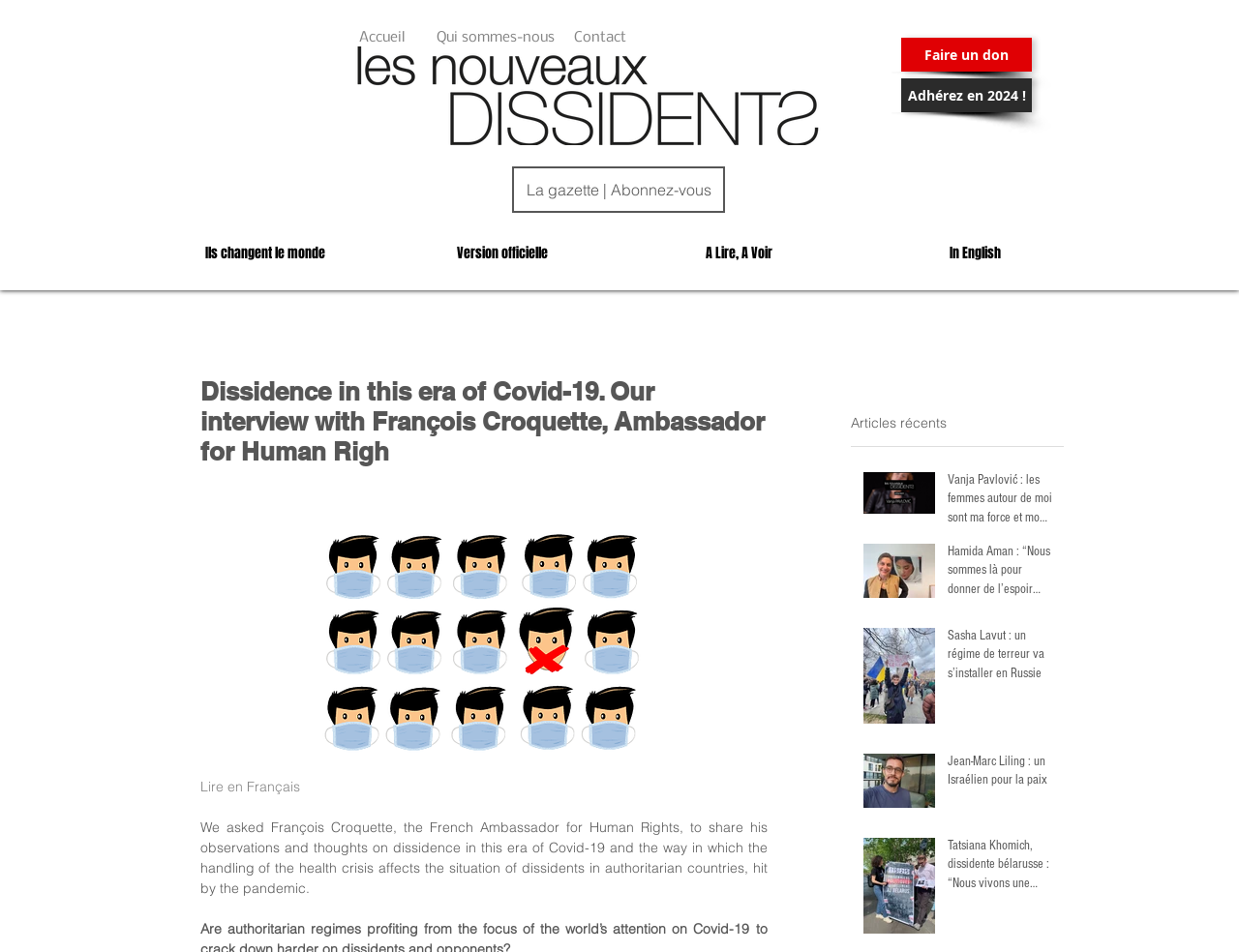Please give the bounding box coordinates of the area that should be clicked to fulfill the following instruction: "Click on the link to read the interview with François Croquette". The coordinates should be in the format of four float numbers from 0 to 1, i.e., [left, top, right, bottom].

[0.161, 0.395, 0.619, 0.489]